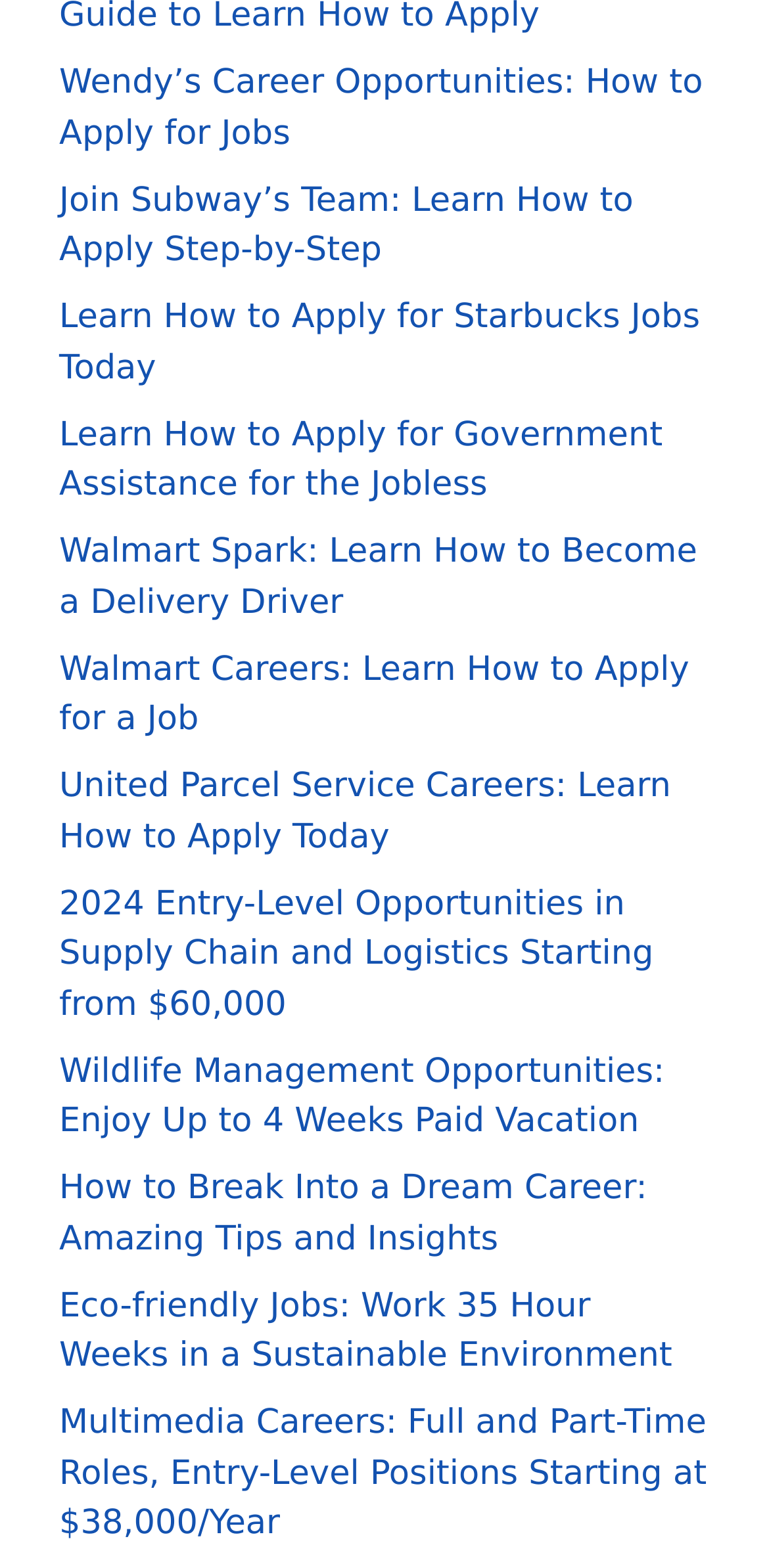Find and specify the bounding box coordinates that correspond to the clickable region for the instruction: "Read about eco-friendly job opportunities".

[0.077, 0.82, 0.874, 0.878]